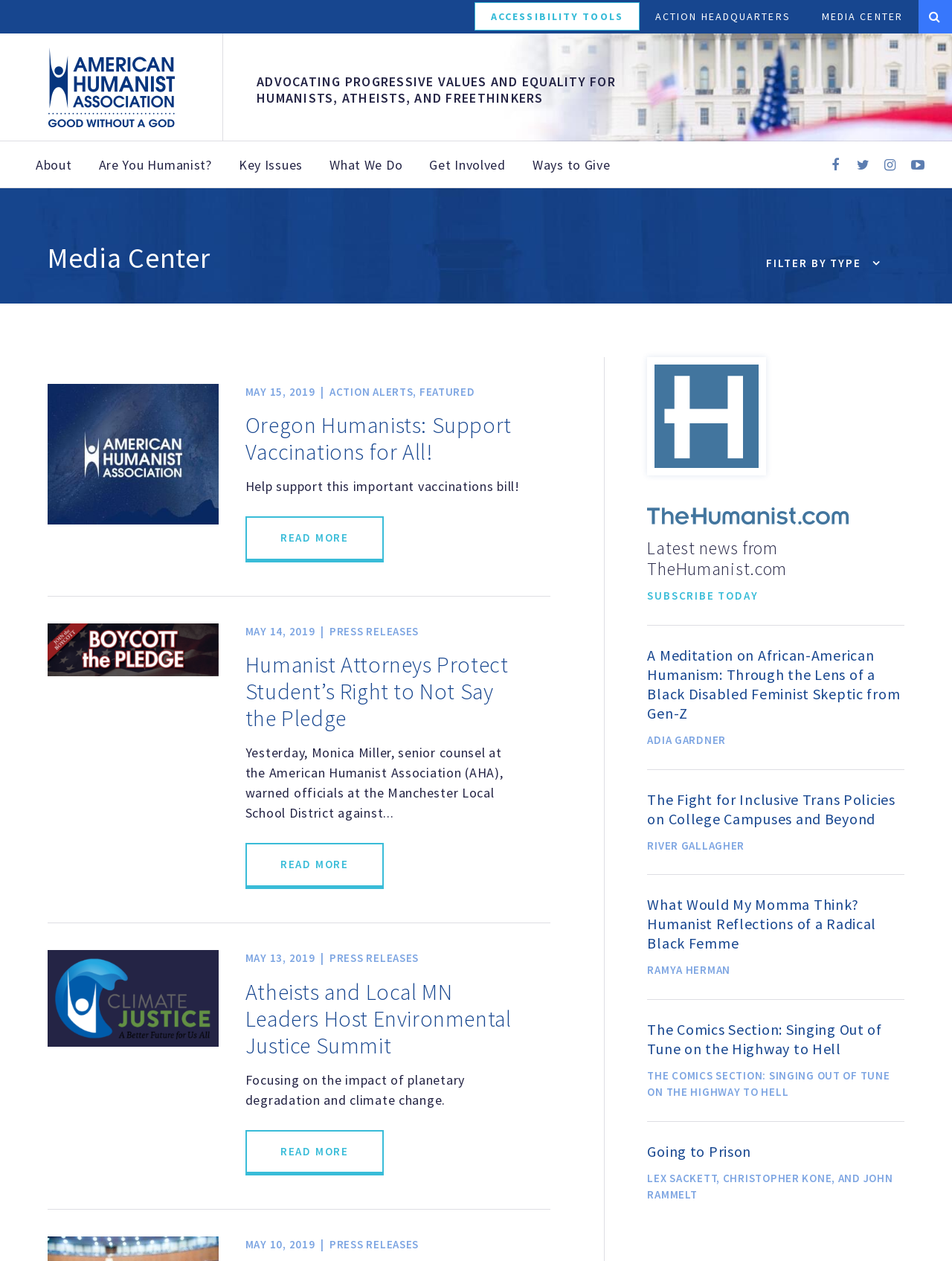Identify and extract the main heading from the webpage.

American Humanist Association